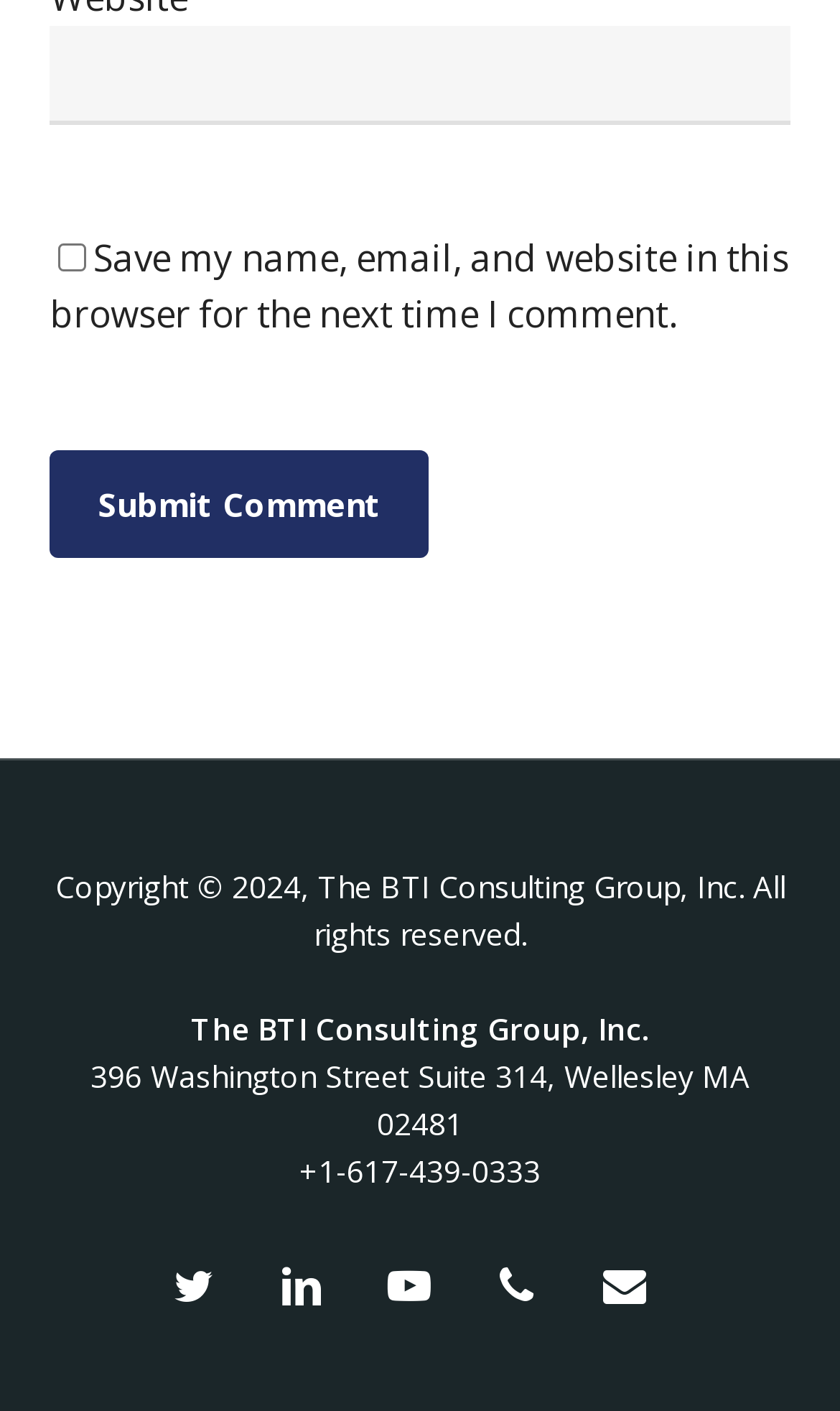Can you look at the image and give a comprehensive answer to the question:
What is the purpose of the checkbox?

I found the checkbox near the top of the webpage, and it has a label that explains its purpose. The checkbox is used to save the user's name, email, and website for the next time they comment.